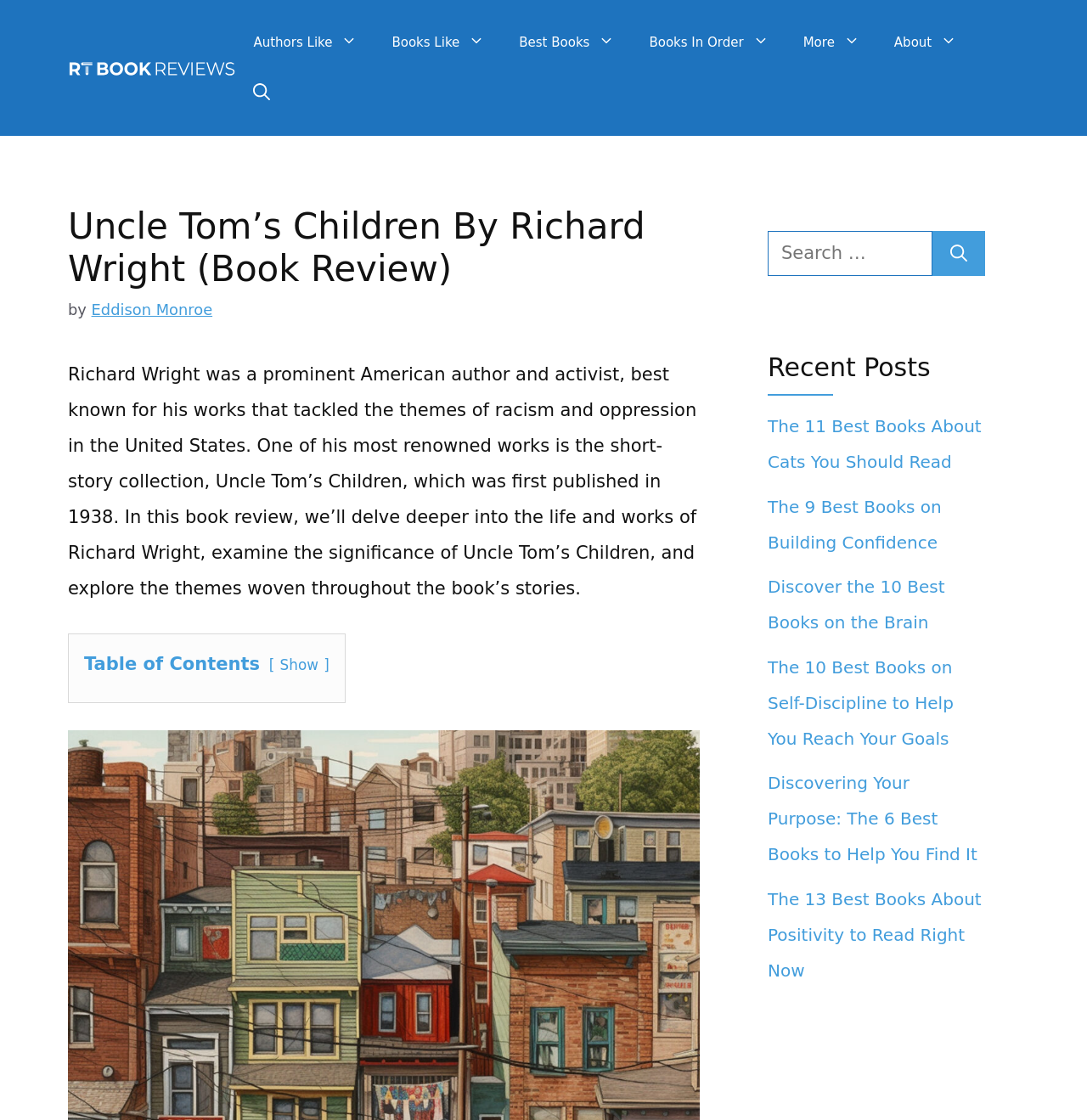Please reply to the following question with a single word or a short phrase:
Who is the author of Uncle Tom's Children?

Richard Wright